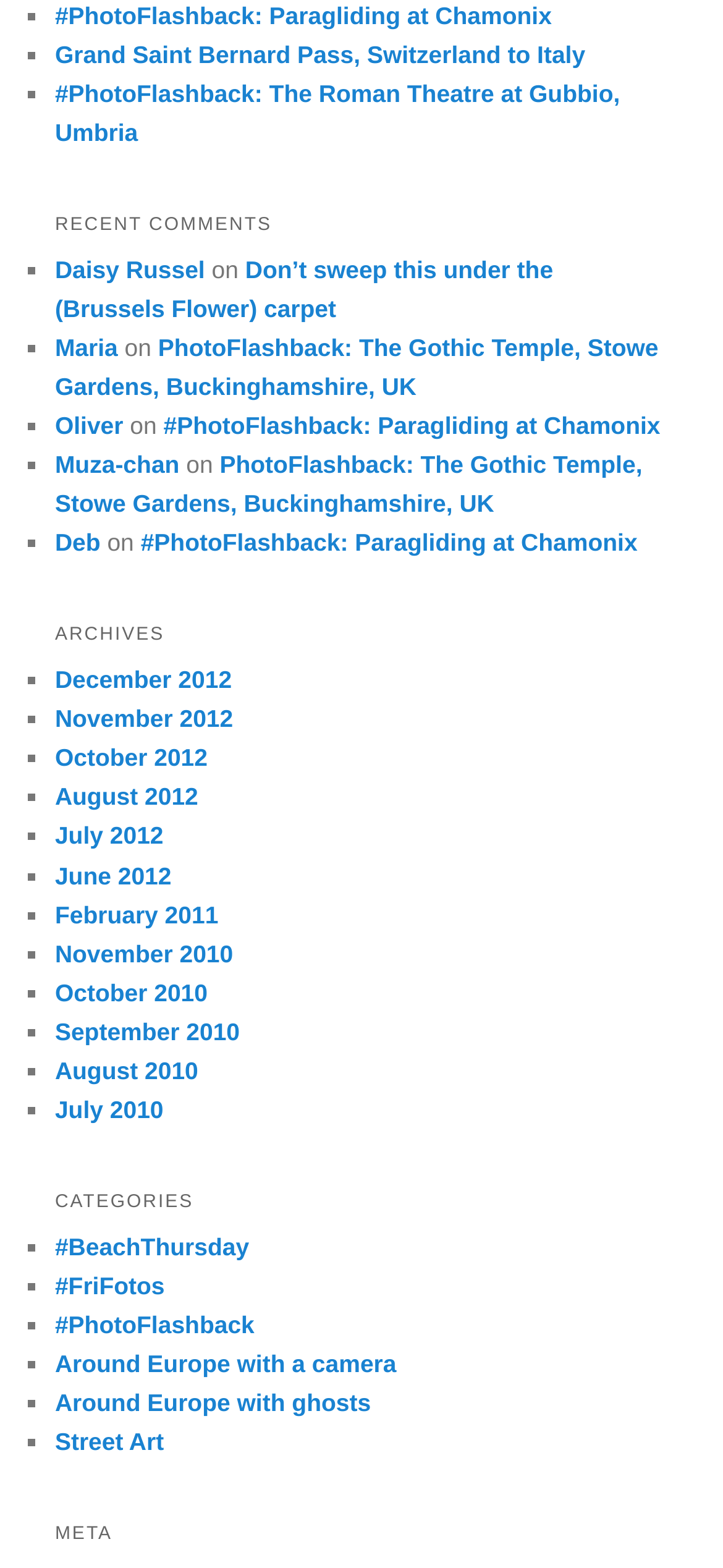Please identify the coordinates of the bounding box that should be clicked to fulfill this instruction: "View recent comments".

[0.076, 0.128, 0.924, 0.159]